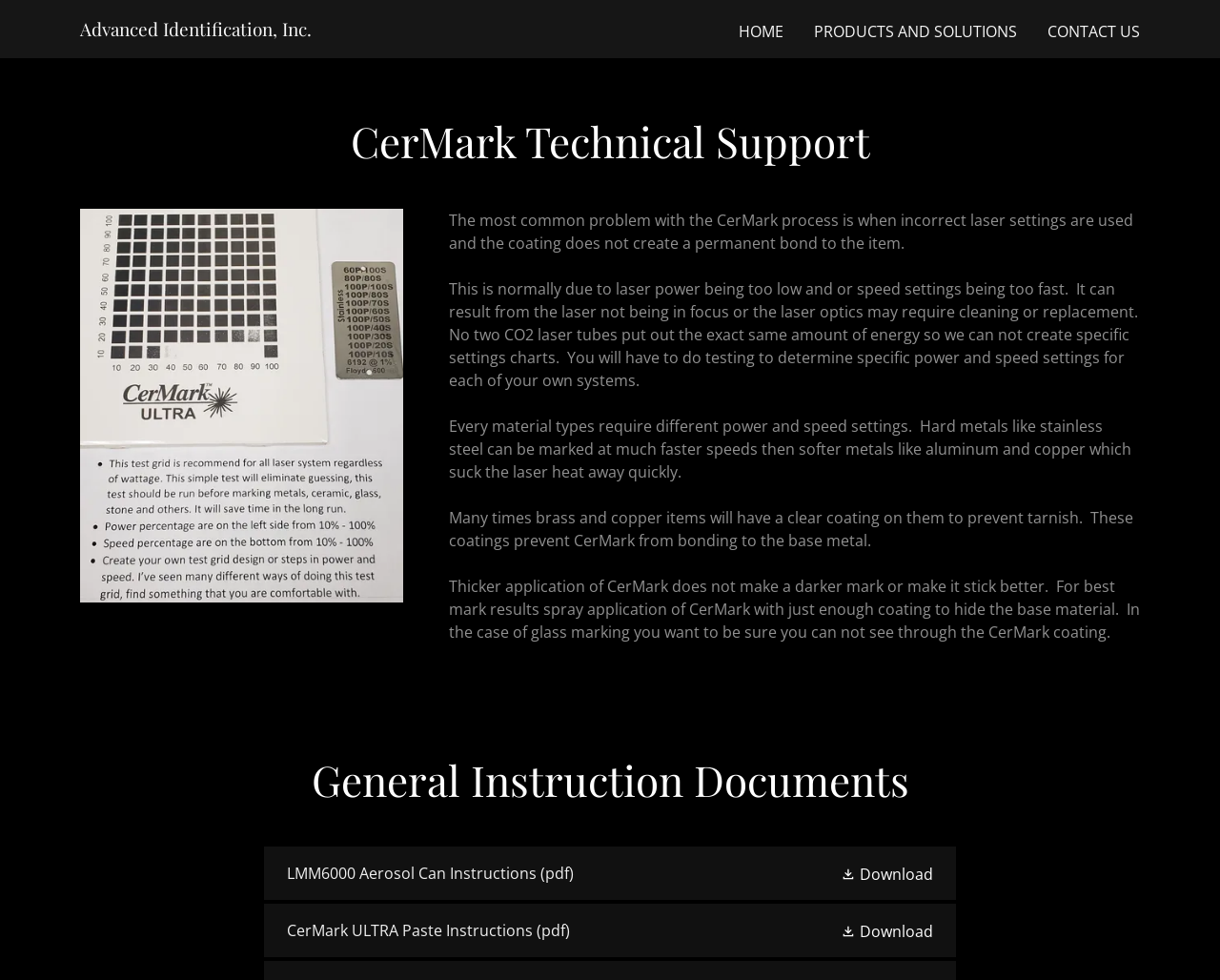Can you look at the image and give a comprehensive answer to the question:
What is the main topic of this webpage?

Based on the webpage structure and content, the main topic of this webpage is CerMark Technical Support, which is indicated by the heading 'CerMark Technical Support' and the various sections providing information and instructions related to CerMark.